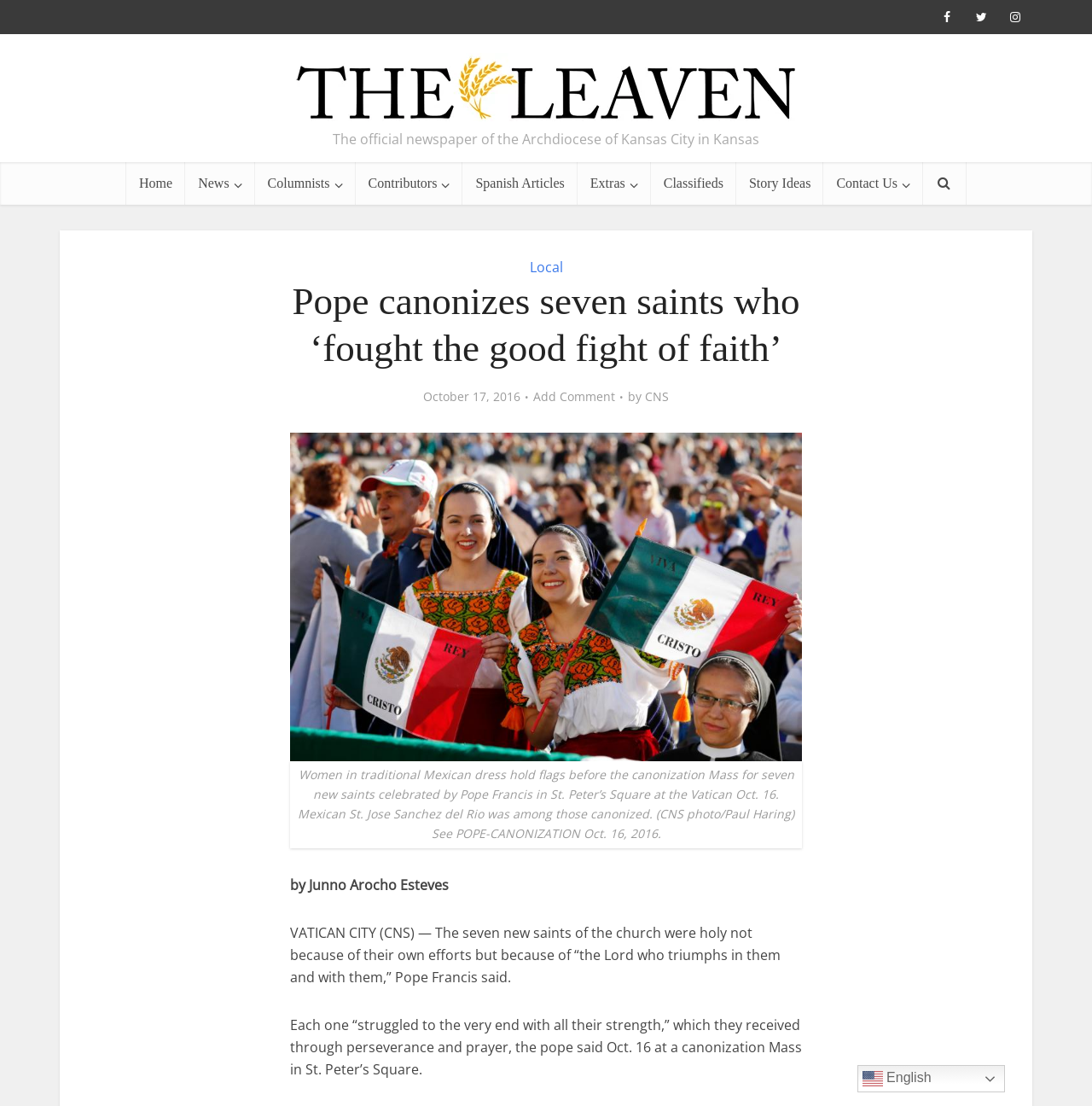Locate the bounding box coordinates of the clickable area to execute the instruction: "Click the Home link". Provide the coordinates as four float numbers between 0 and 1, represented as [left, top, right, bottom].

[0.116, 0.147, 0.17, 0.185]